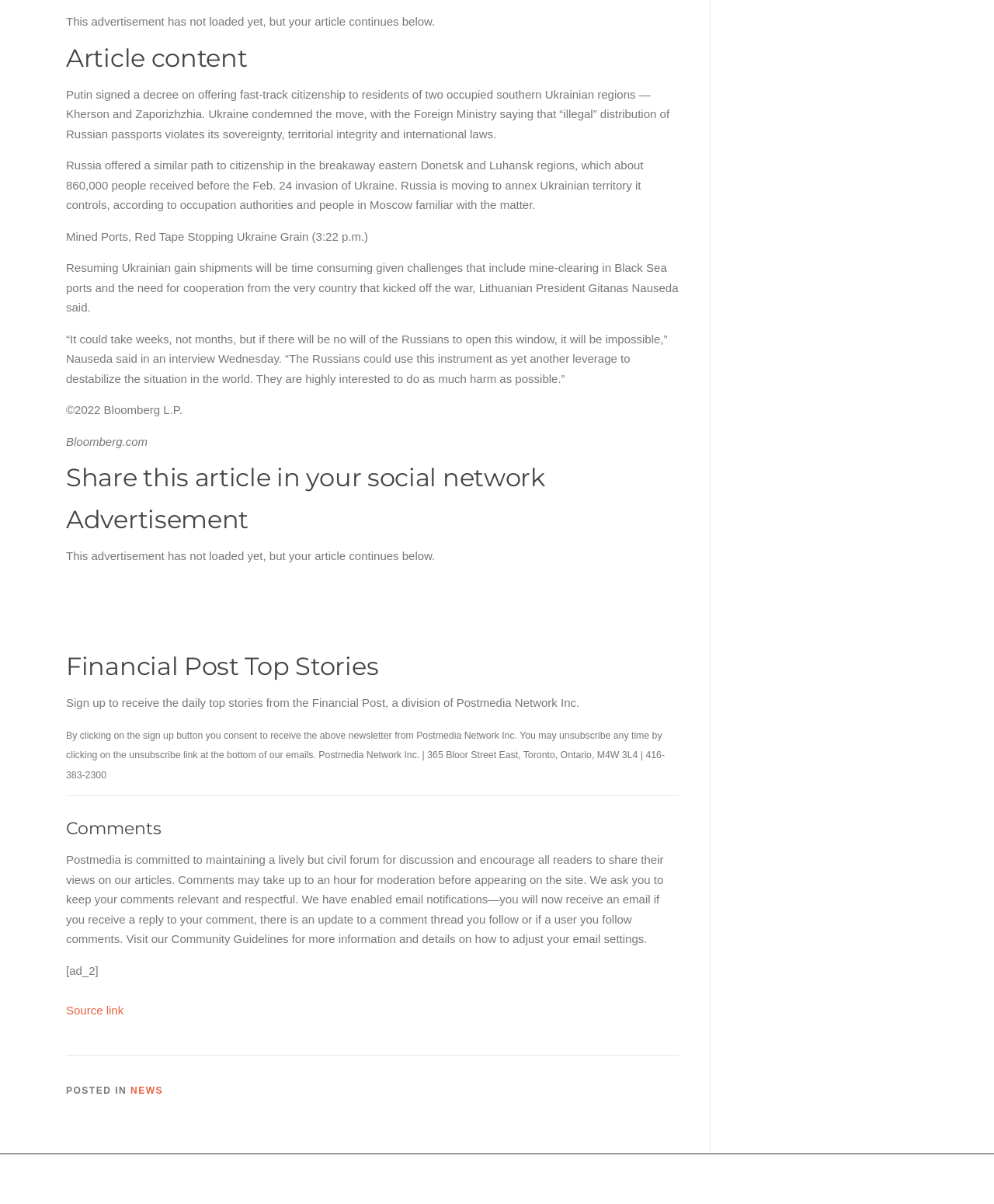How many occupied Ukrainian regions are mentioned in the article?
Answer the question based on the image using a single word or a brief phrase.

Two